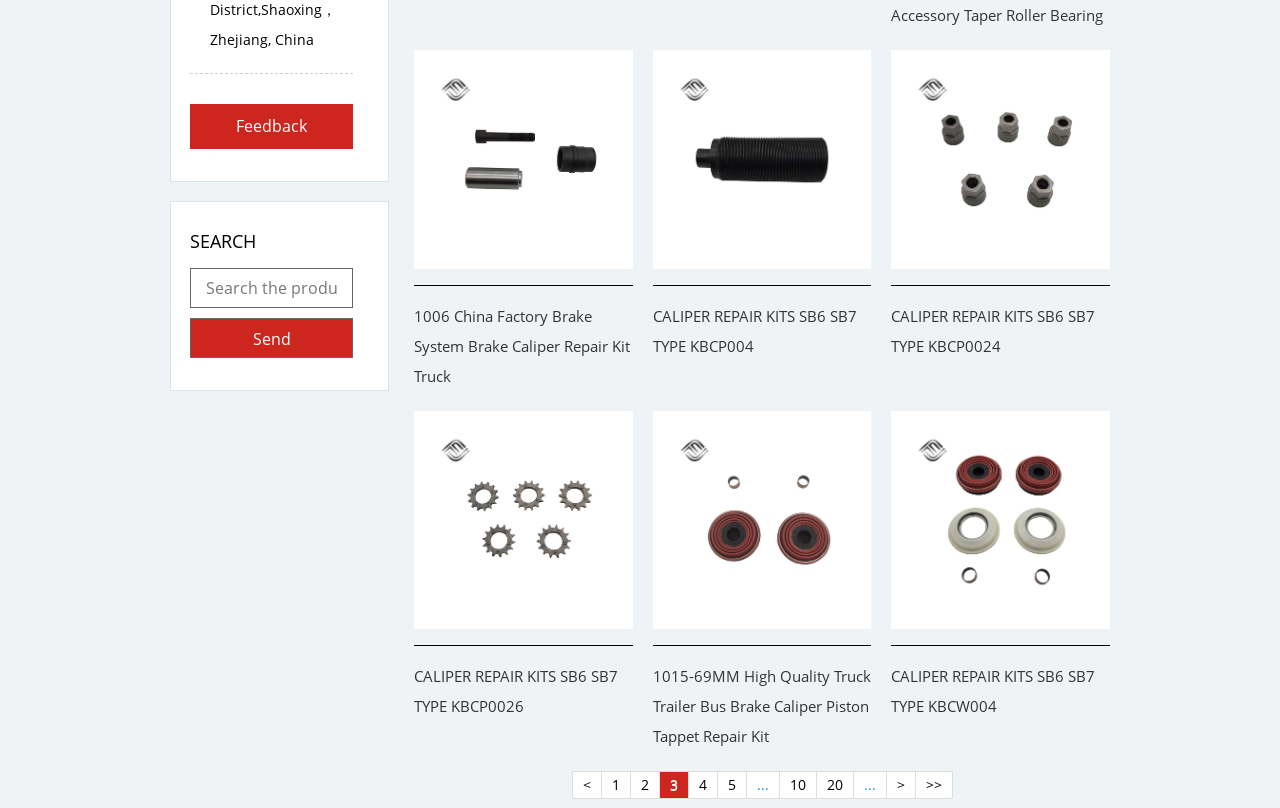Based on the provided description, "name="s" placeholder="Search the product..."", find the bounding box of the corresponding UI element in the screenshot.

[0.148, 0.332, 0.276, 0.381]